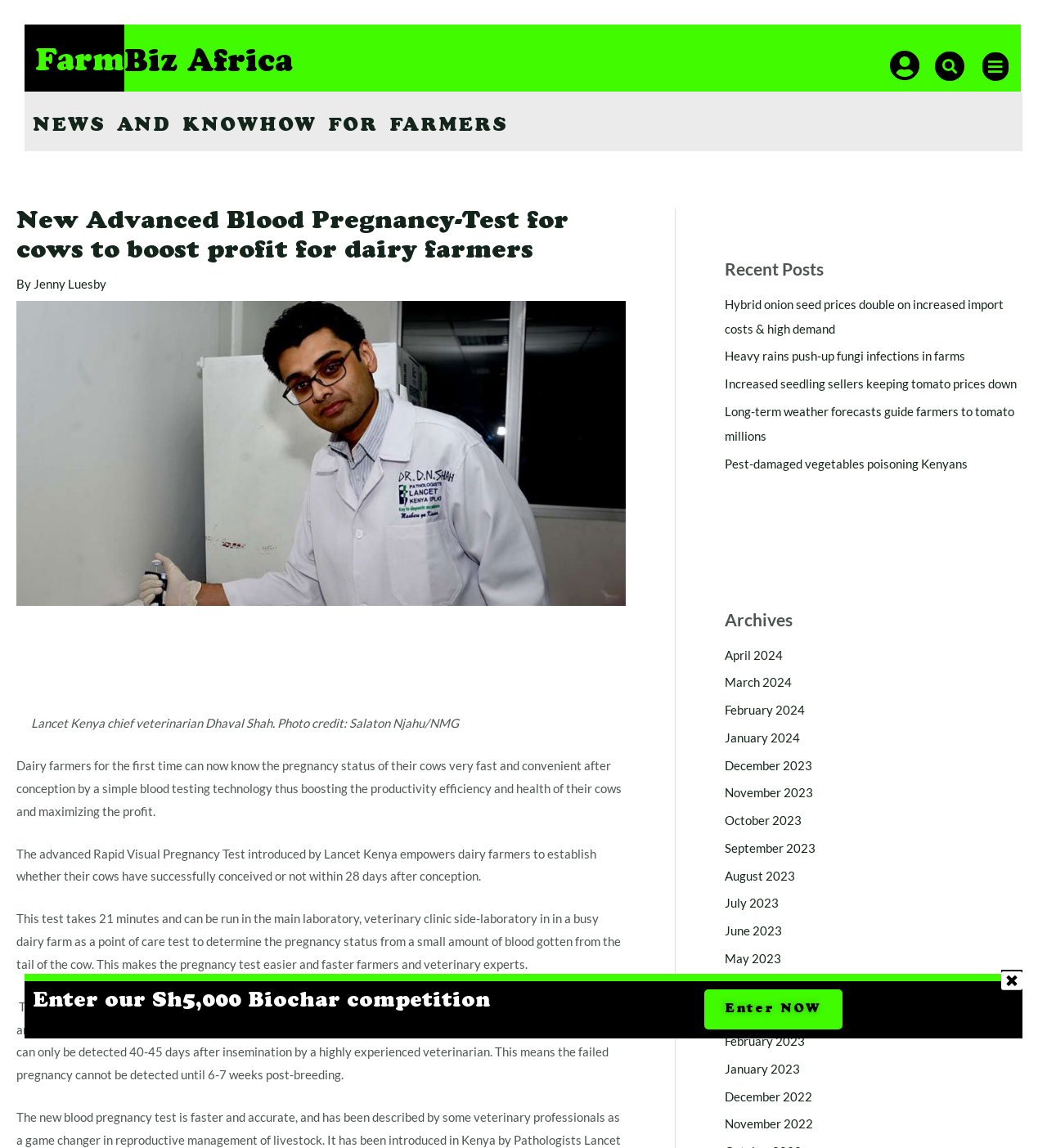Please provide the bounding box coordinates for the element that needs to be clicked to perform the instruction: "Search for news". The coordinates must consist of four float numbers between 0 and 1, formatted as [left, top, right, bottom].

[0.854, 0.044, 0.915, 0.071]